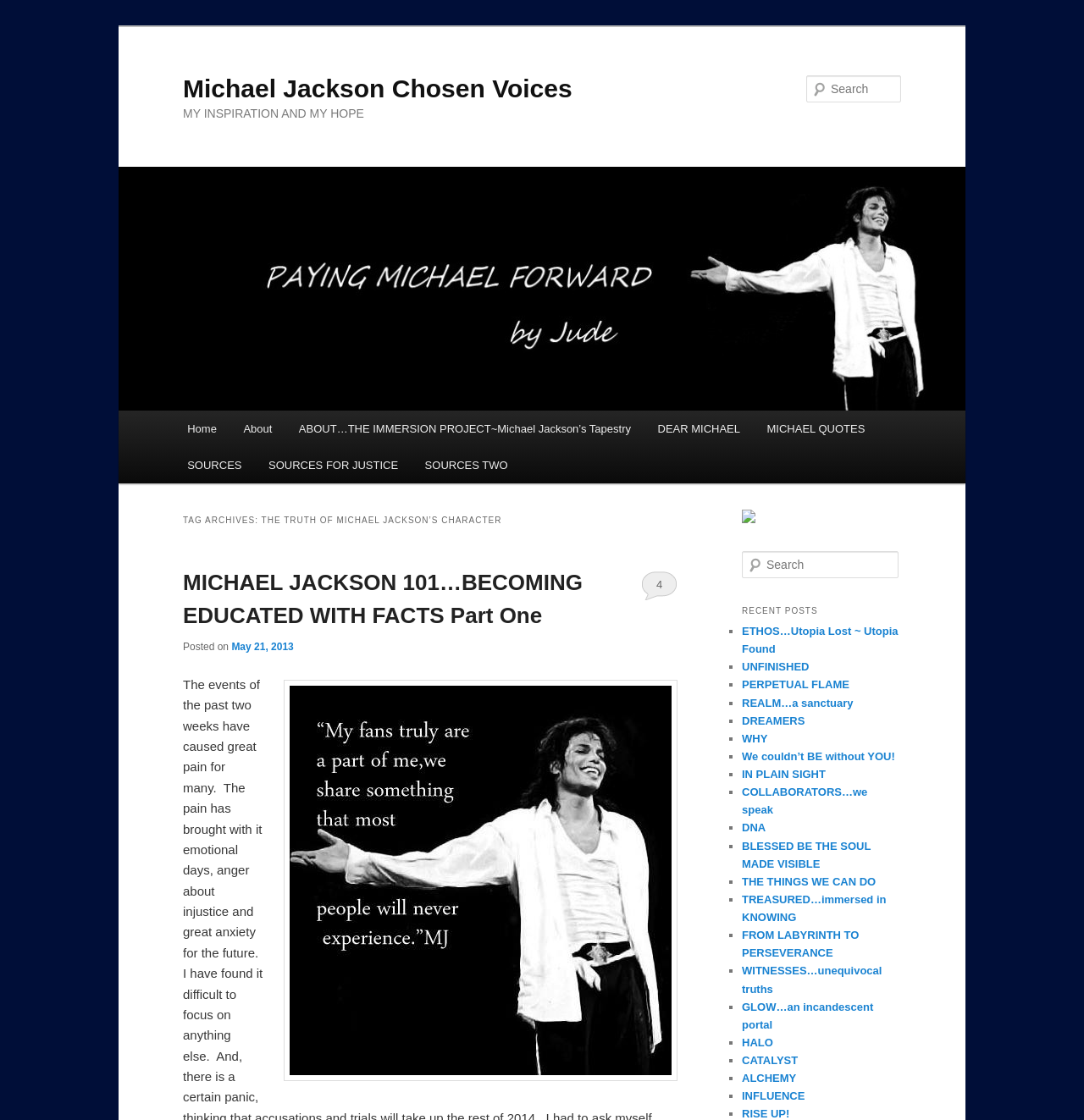Describe all significant elements and features of the webpage.

This webpage is dedicated to Michael Jackson, with a focus on his character and legacy. At the top, there is a heading that reads "Michael Jackson Chosen Voices" and a link with the same text. Below this, there is another heading that says "MY INSPIRATION AND MY HOPE". 

On the top-right side, there is a search bar with a "Search" label and a textbox to input search queries. 

The main menu is located on the left side, with links to "Home", "About", "ABOUT…THE IMMERSION PROJECT~Michael Jackson’s Tapestry", "DEAR MICHAEL", "MICHAEL QUOTES", "SOURCES", "SOURCES FOR JUSTICE", and "SOURCES TWO". 

Below the main menu, there is a section with a heading that reads "TAG ARCHIVES: THE TRUTH OF MICHAEL JACKSON’S CHARACTER". This section contains a subheading "MICHAEL JACKSON 101…BECOMING EDUCATED WITH FACTS Part One" and a link to the same article. The article is dated "May 21, 2013", and there is a comment count of "4". 

To the right of this section, there is an image of a fan, and below it, there is a search bar with a "Search" label and a textbox to input search queries. 

Further down, there is a section with a heading that reads "RECENT POSTS". This section contains a list of 17 recent posts, each with a link to the article and a list marker "■". The posts have titles such as "ETHOS…Utopia Lost ~ Utopia Found", "UNFINISHED", "PERPETUAL FLAME", and "WHY".